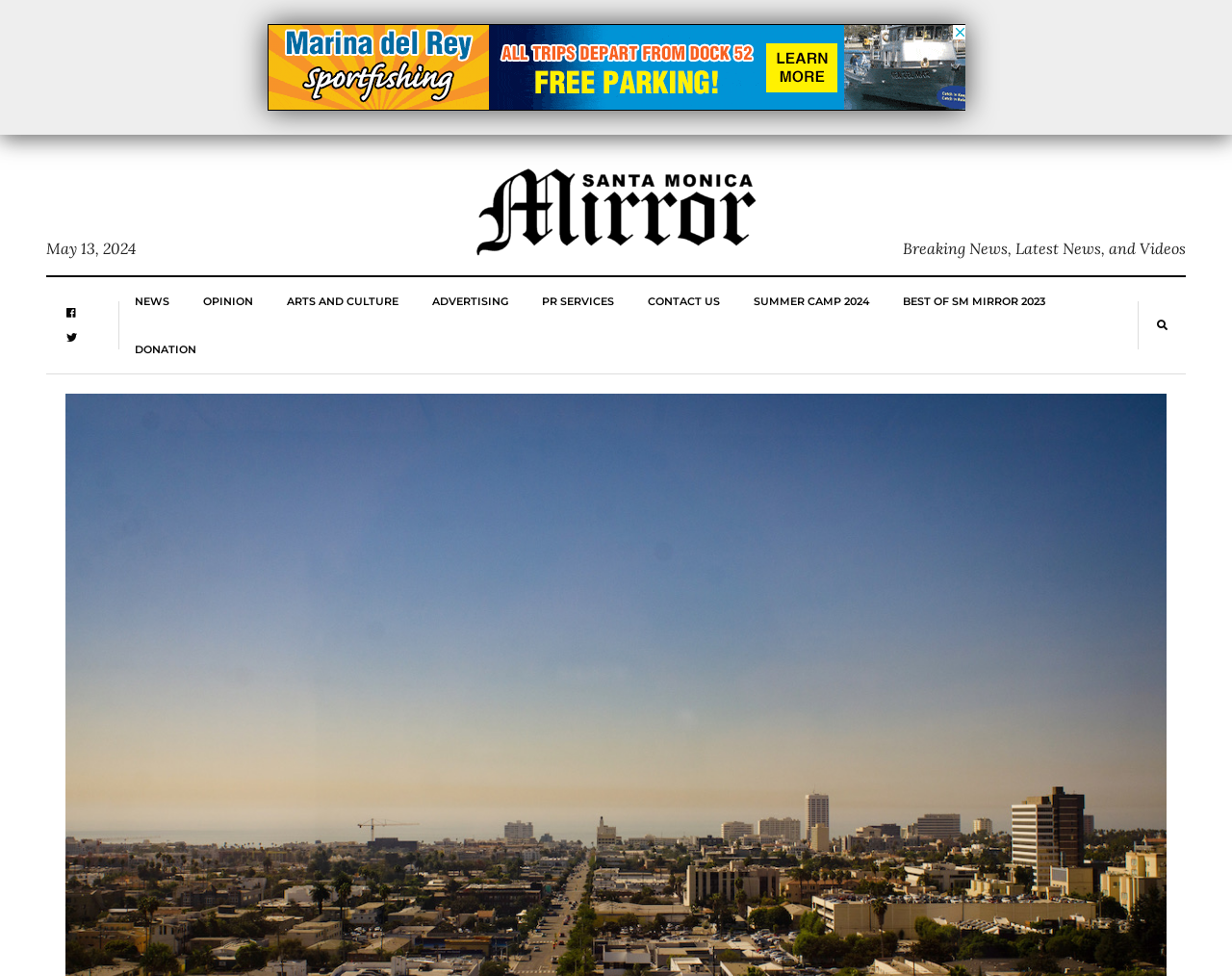Determine the bounding box coordinates of the region that needs to be clicked to achieve the task: "browse NEWS section".

[0.11, 0.284, 0.138, 0.333]